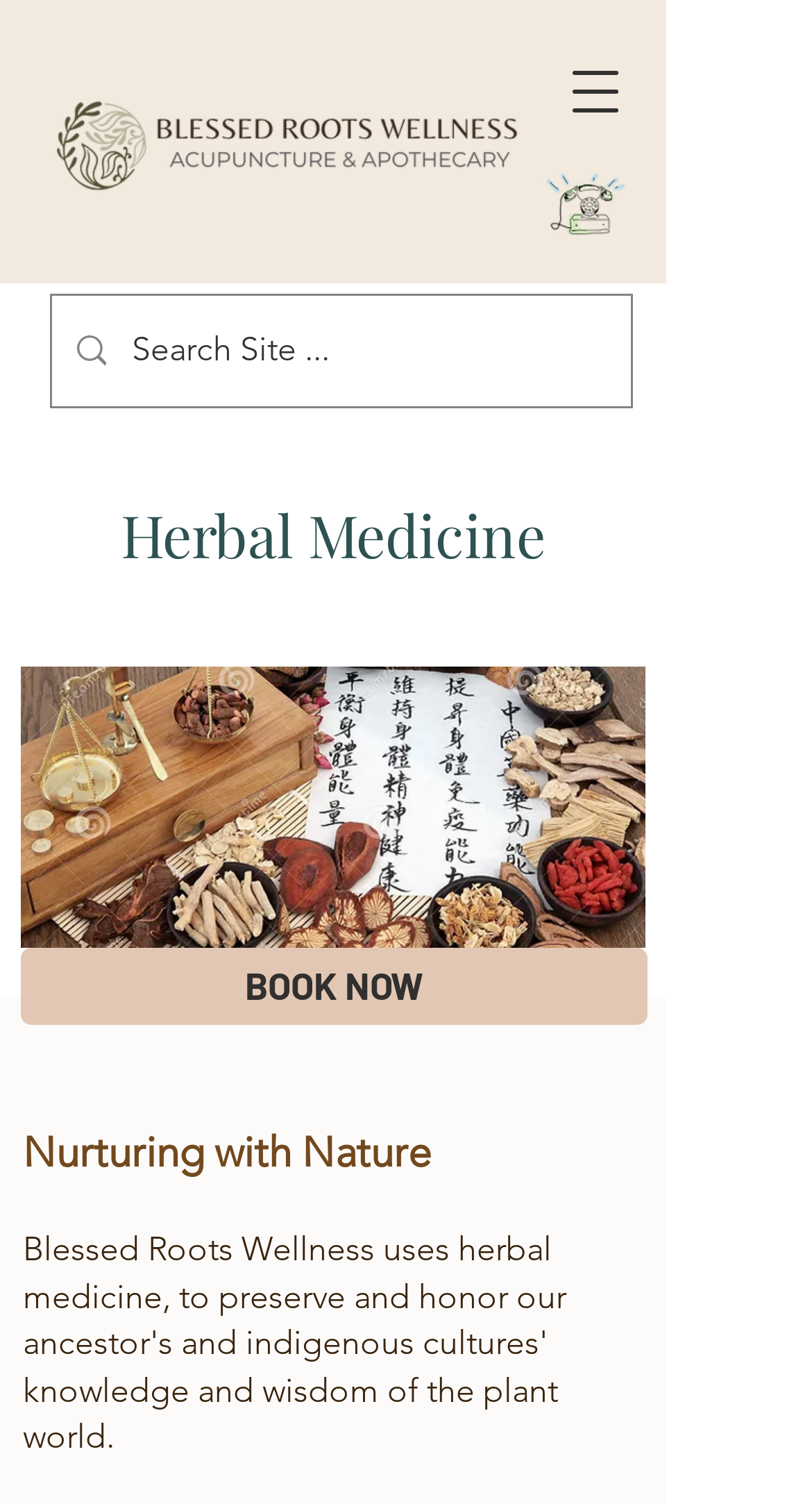Answer with a single word or phrase: 
Is there a search function on this website?

Yes